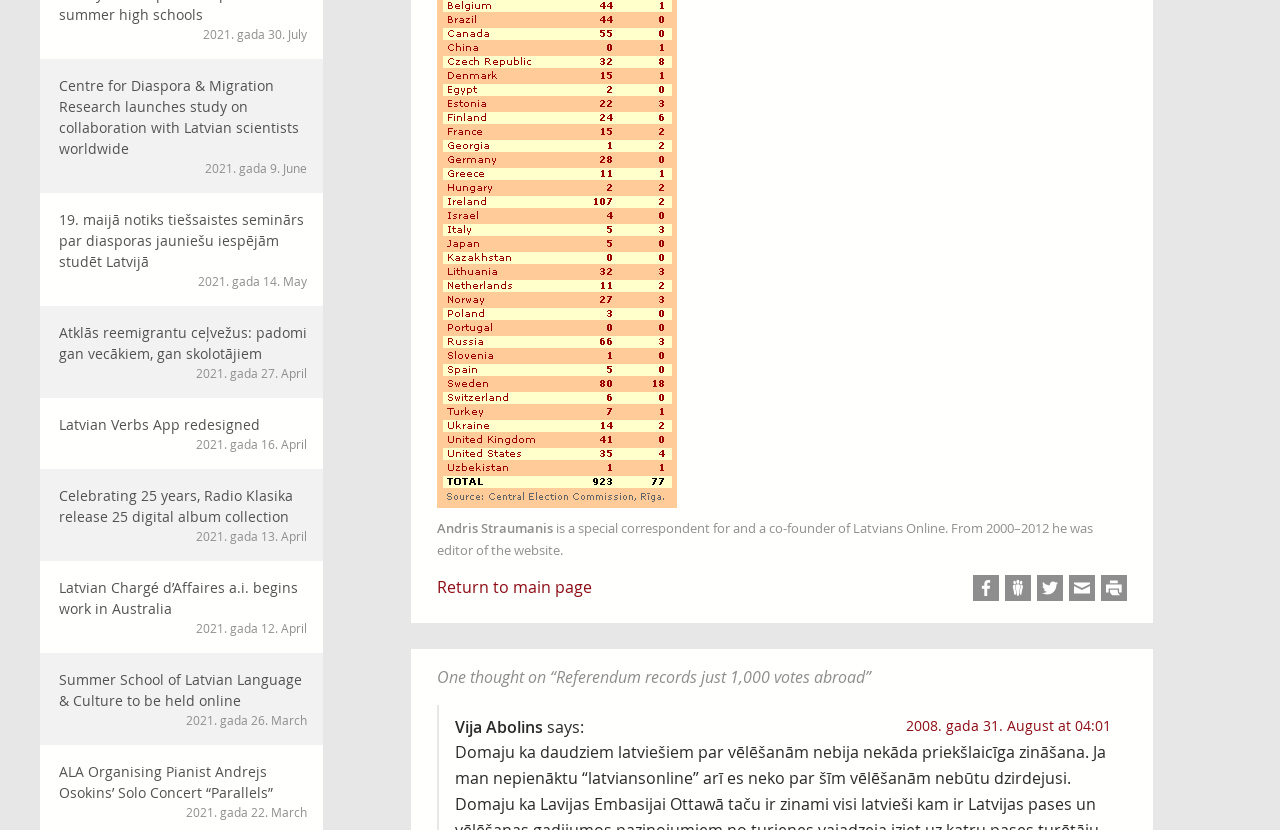What is the date of the Summer School of Latvian Language & Culture?
By examining the image, provide a one-word or phrase answer.

2021. gada 26. March